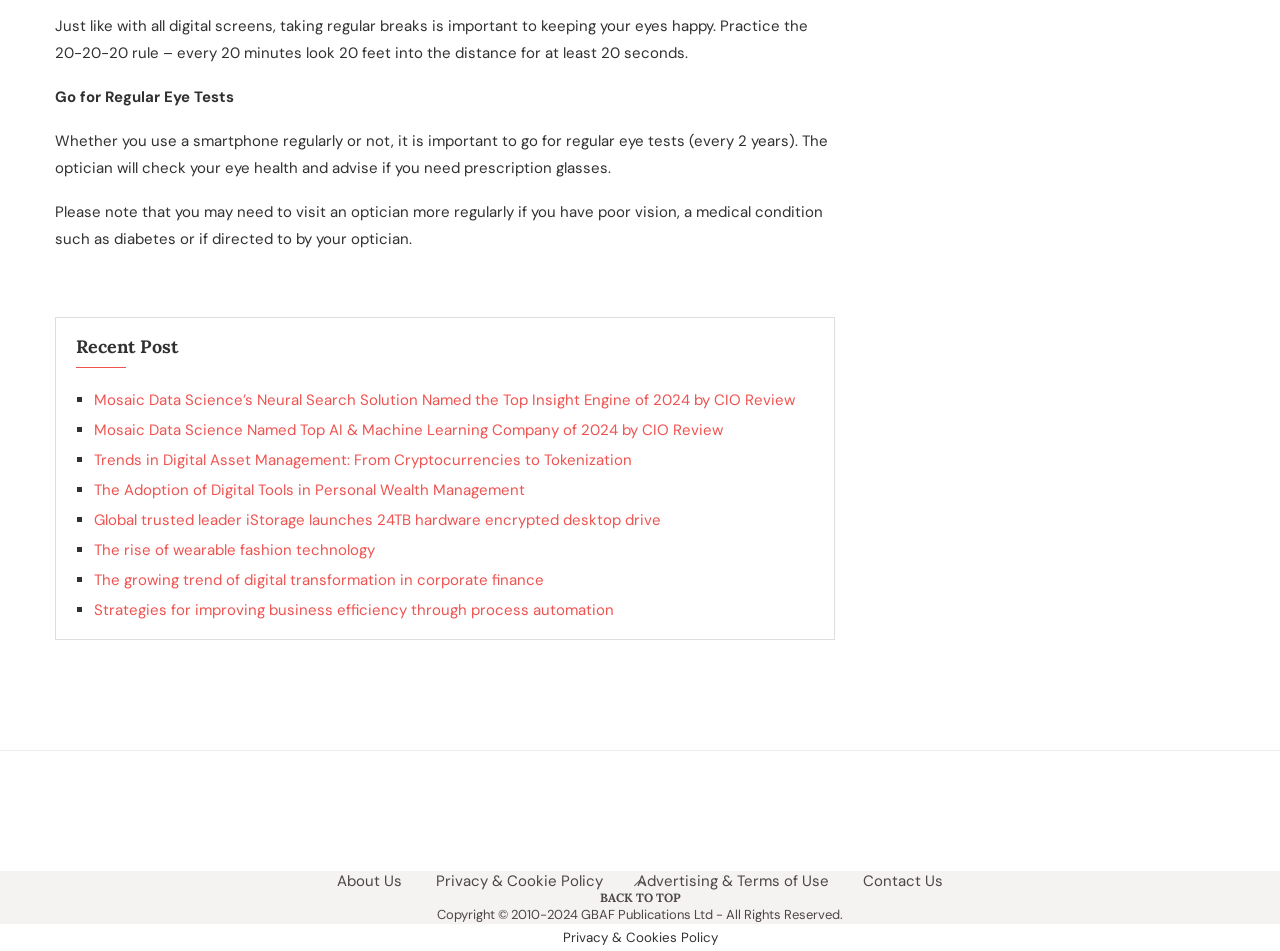What type of content is listed under 'Recent Post'?
From the screenshot, provide a brief answer in one word or phrase.

News articles